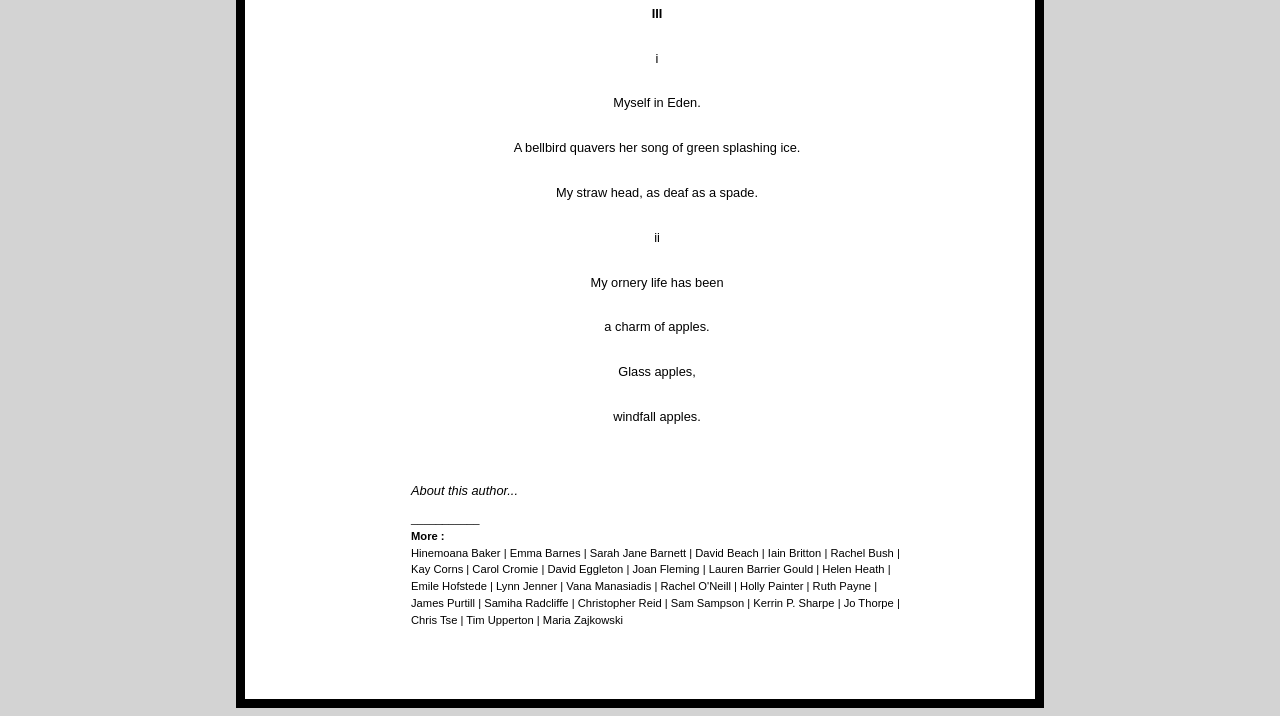Can you find the bounding box coordinates for the element to click on to achieve the instruction: "Check out Iain Britton's page"?

[0.6, 0.763, 0.644, 0.78]